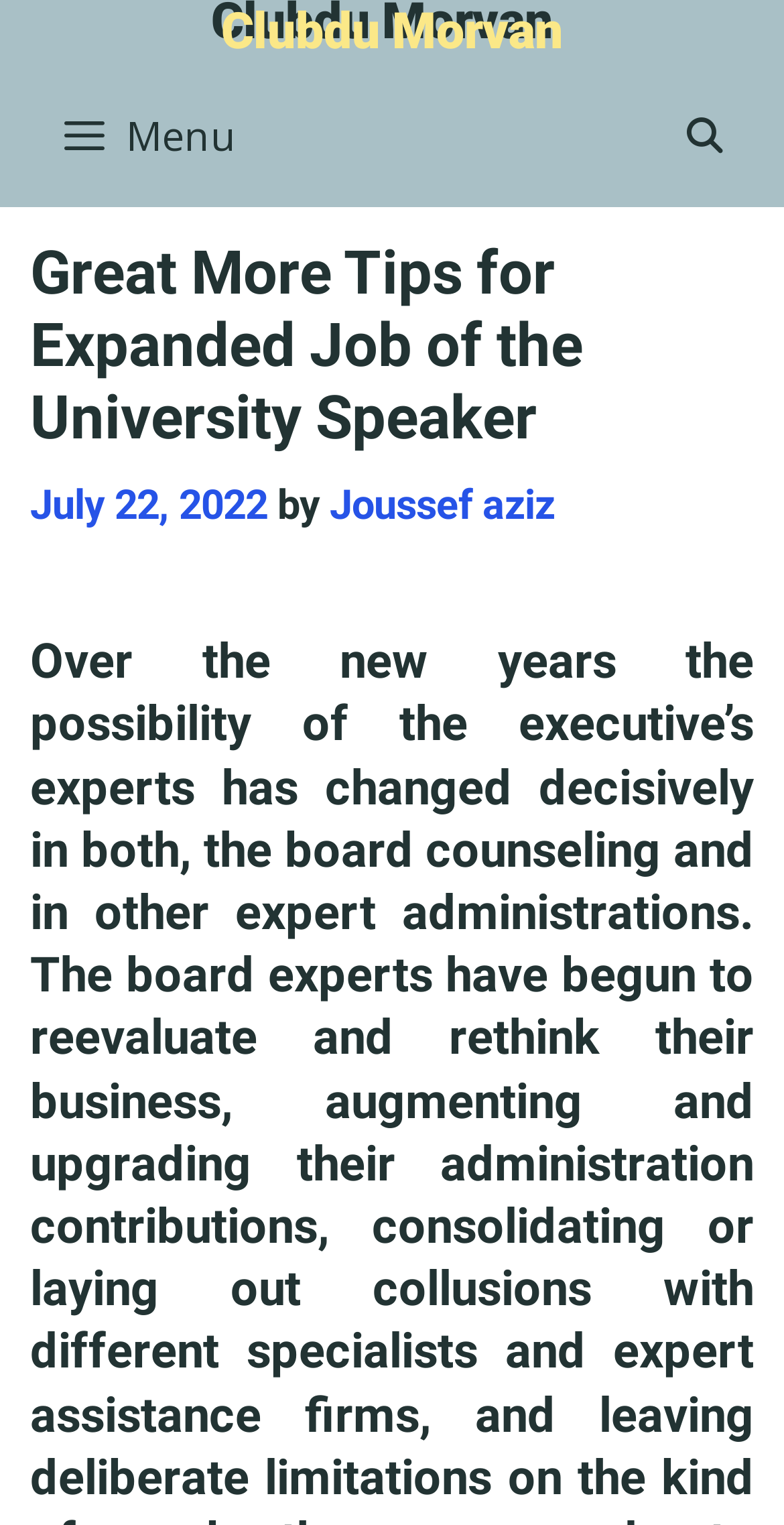Using the element description: "July 20, 2022July 22, 2022", determine the bounding box coordinates. The coordinates should be in the format [left, top, right, bottom], with values between 0 and 1.

[0.038, 0.315, 0.341, 0.346]